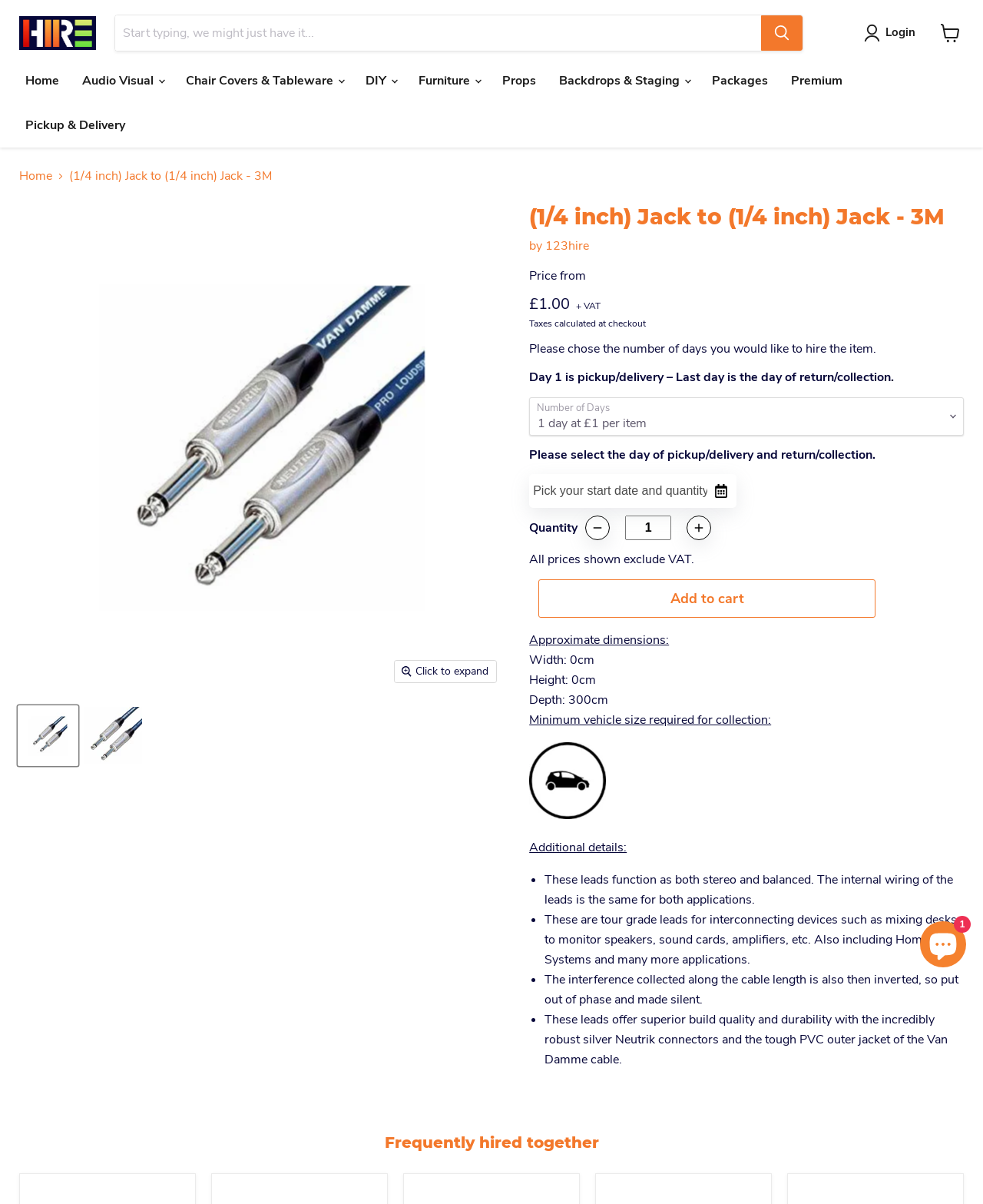What type of connectors do the leads have?
Please provide a full and detailed response to the question.

The type of connectors used on the leads can be found in the additional details section, where it is stated that they have incredibly robust silver Neutrik connectors.